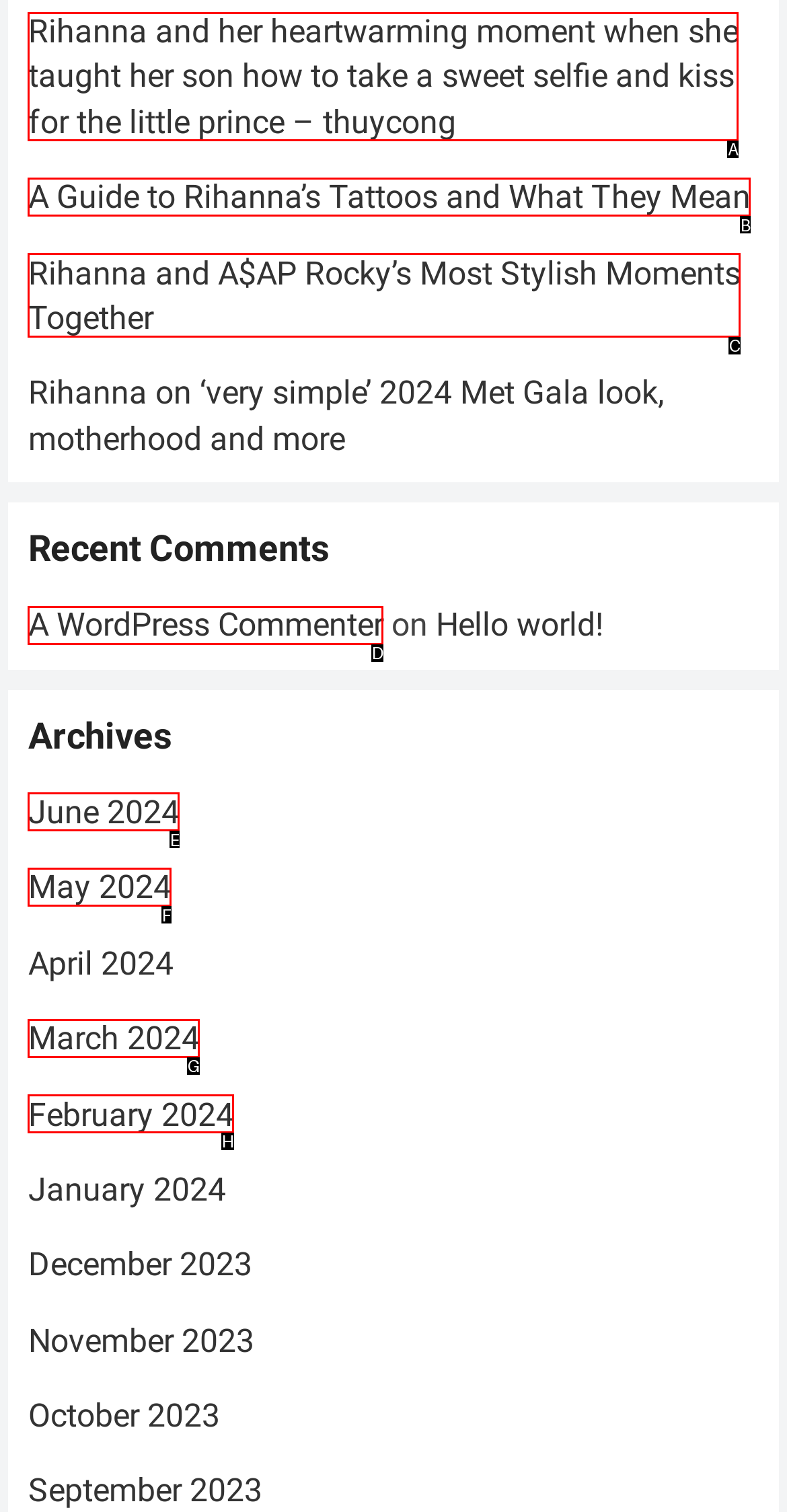Which HTML element matches the description: A WordPress Commenter the best? Answer directly with the letter of the chosen option.

D